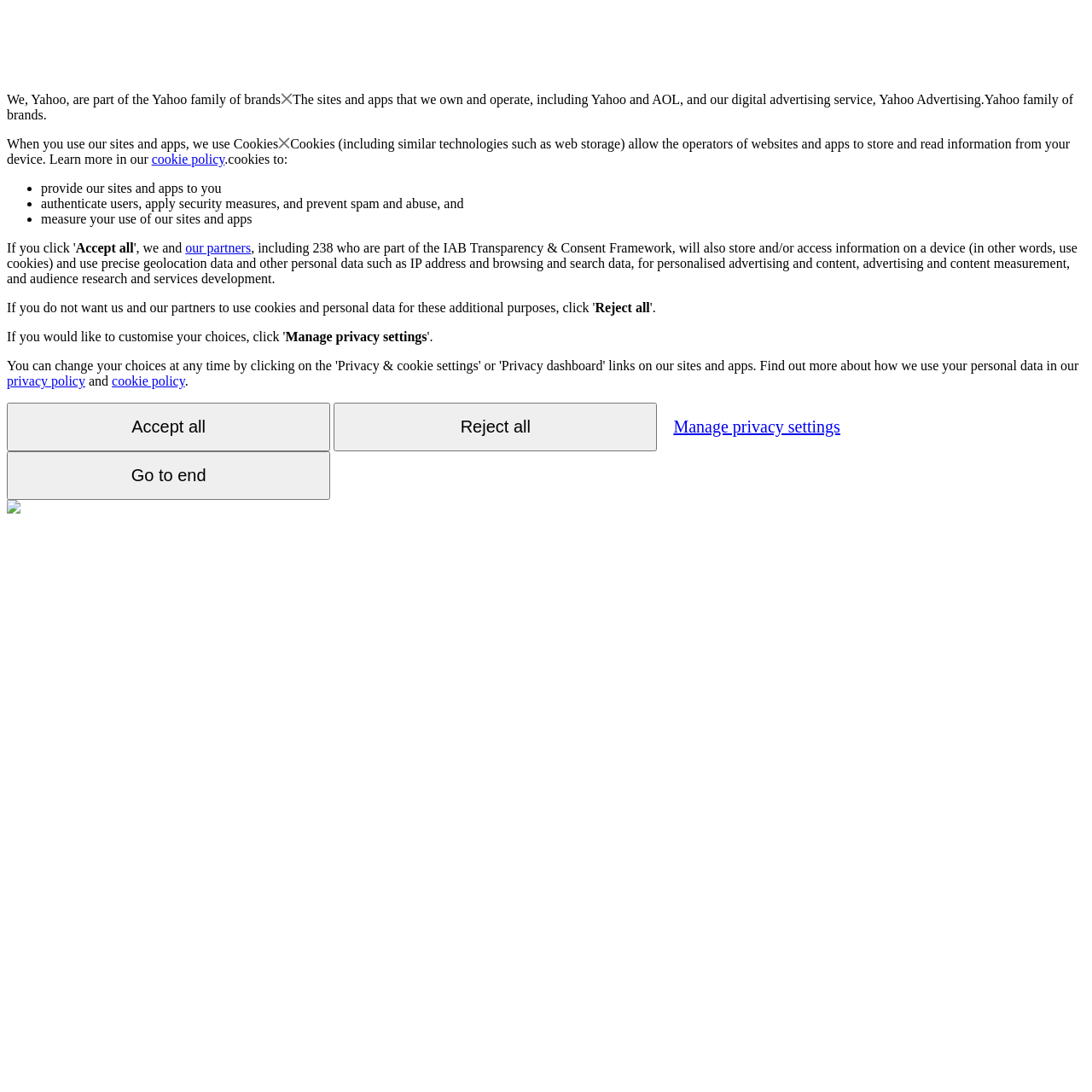What is the function of the 'Manage privacy settings' button?
Please craft a detailed and exhaustive response to the question.

The question asks for the function of the 'Manage privacy settings' button. By reading the StaticText elements, we can infer that the button is related to managing privacy settings, as it is labeled as such.